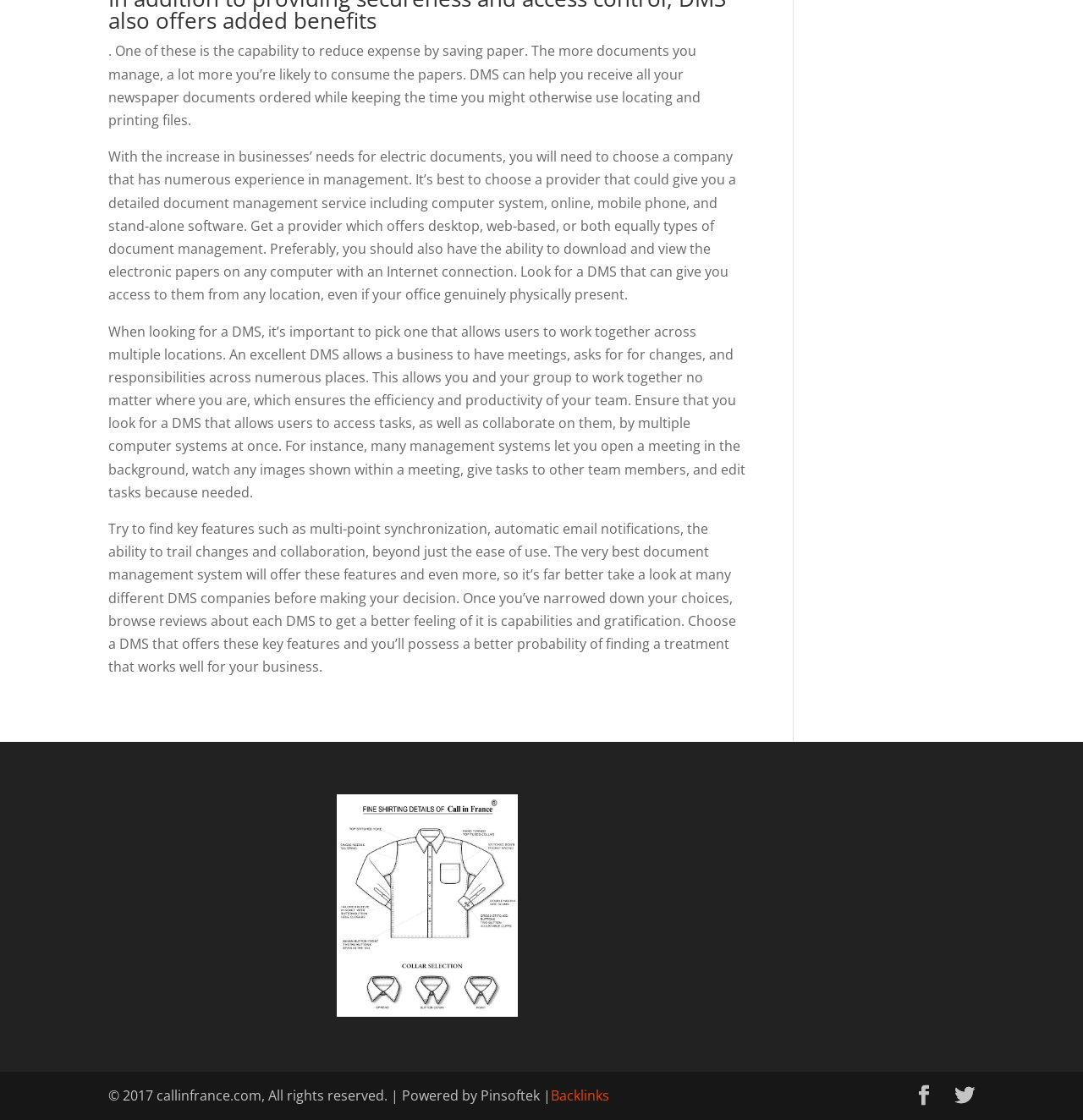What is the main topic of this webpage?
Examine the image closely and answer the question with as much detail as possible.

Based on the content of the webpage, it appears to be discussing the benefits and features of a Document Management System (DMS) for businesses, including reducing expenses, increasing efficiency, and improving collaboration.